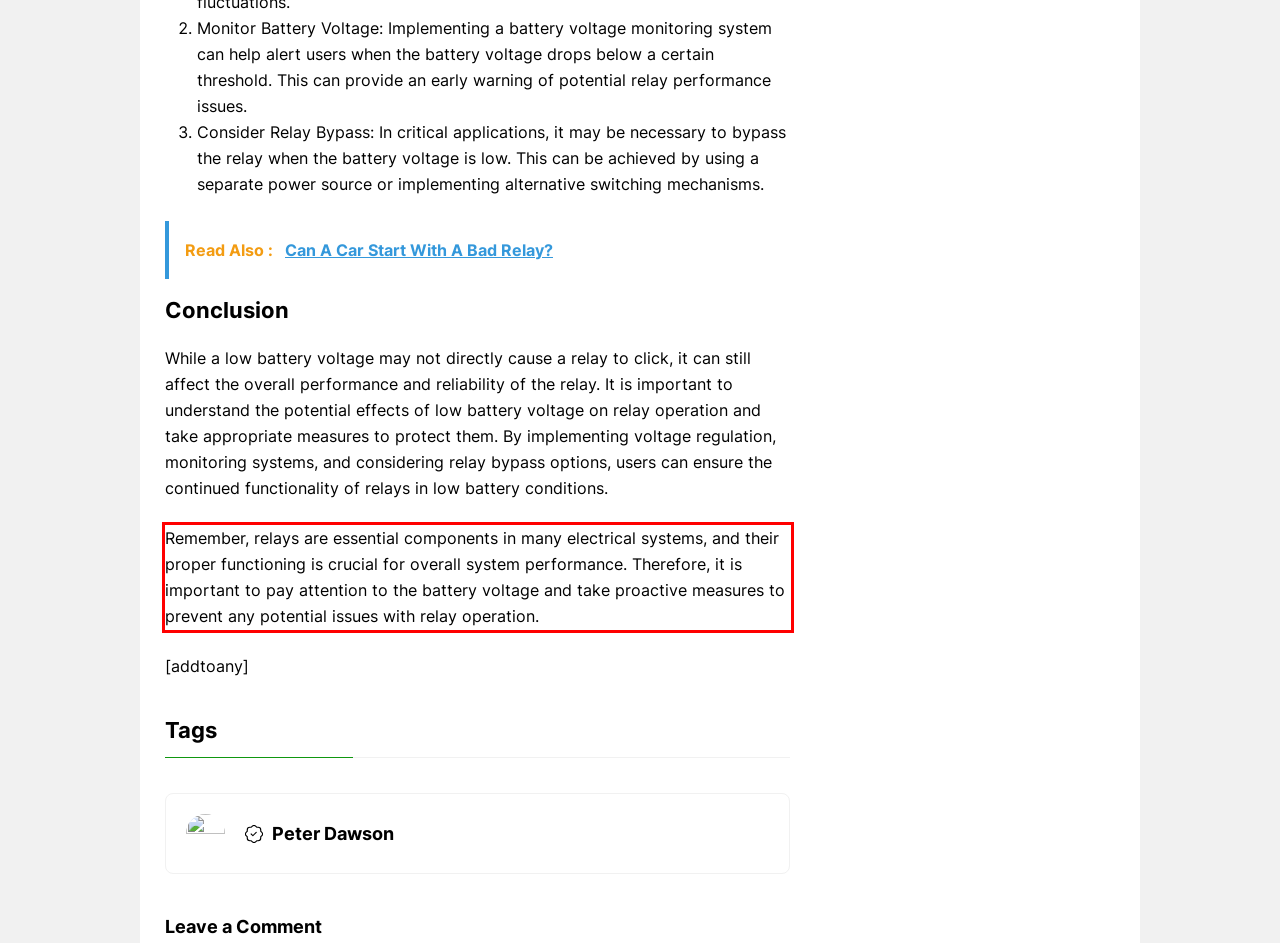Given a webpage screenshot, identify the text inside the red bounding box using OCR and extract it.

Remember, relays are essential components in many electrical systems, and their proper functioning is crucial for overall system performance. Therefore, it is important to pay attention to the battery voltage and take proactive measures to prevent any potential issues with relay operation.